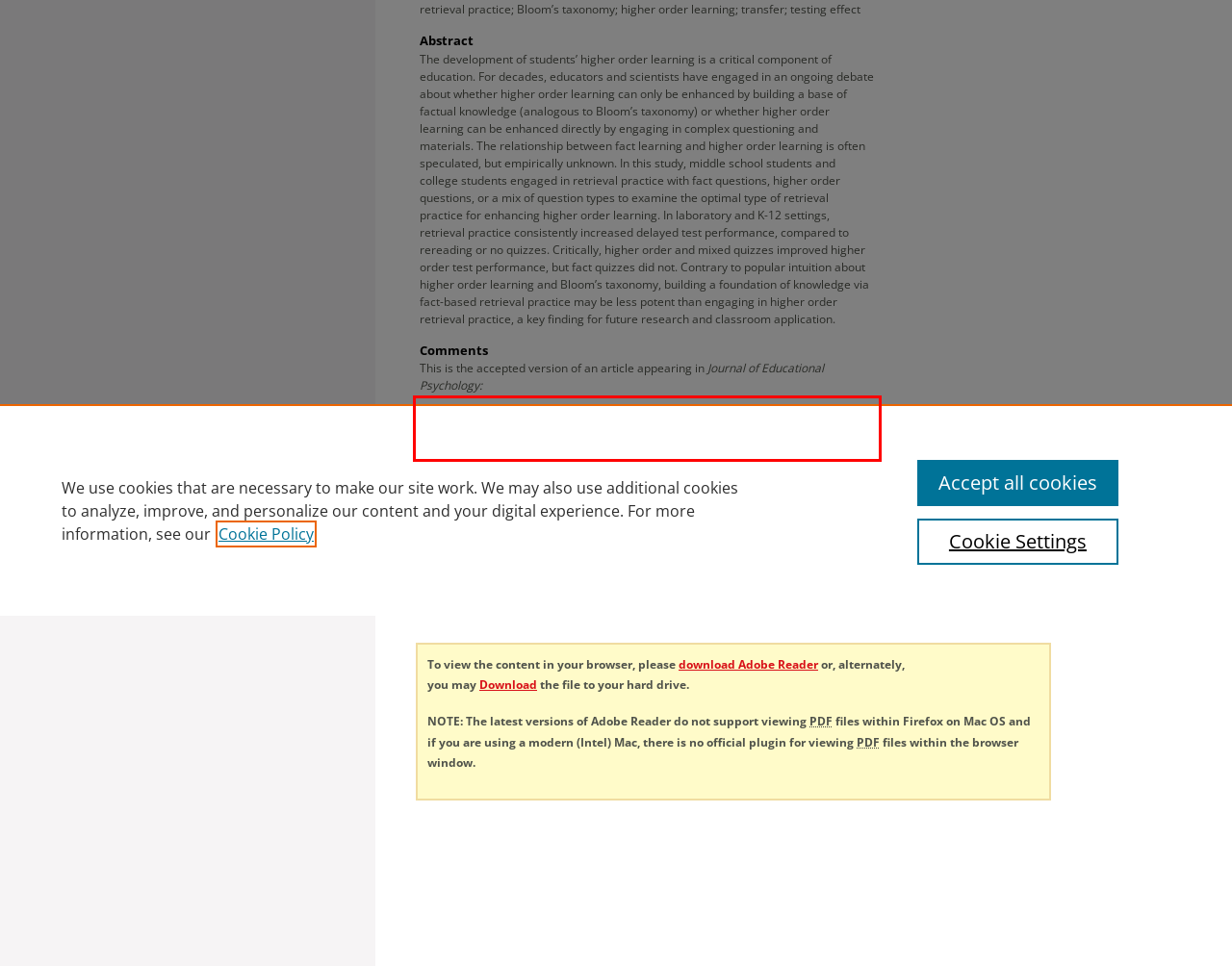Please extract the text content within the red bounding box on the webpage screenshot using OCR.

Agarwal, P. K. (2019). Retrieval practice & Bloom’s taxonomy: Do students need fact knowledge before higher order learning? Journal of Educational Psychology, 111(2), 189–209. https://doi.org/10.1037/edu0000282